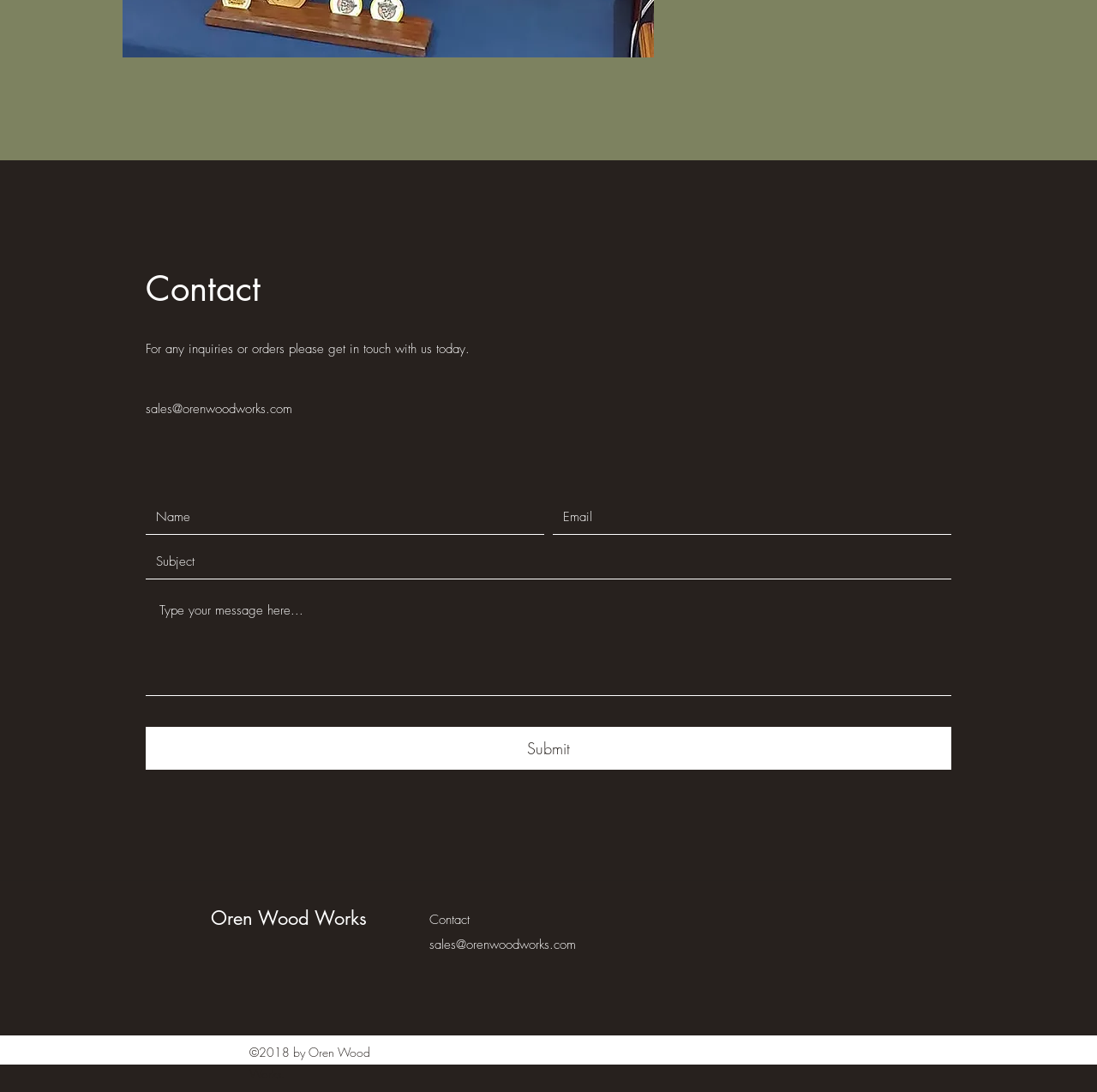What is the name of the company?
Craft a detailed and extensive response to the question.

I found the company name by looking at the link element at the top of the page that says 'Oren Wood Works', and also by looking at the static text element at the bottom of the page that says '©2018 by Oren Wood Works'.